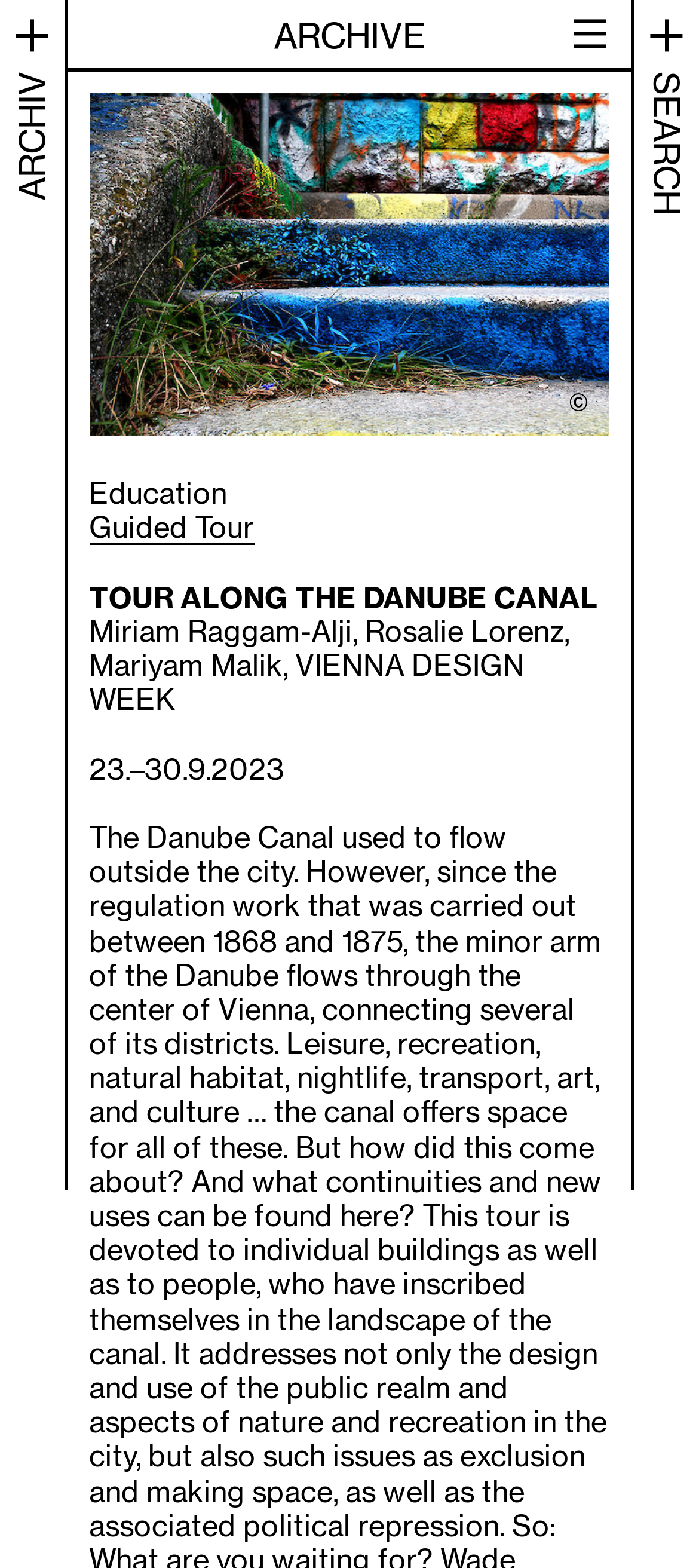Answer with a single word or phrase: 
What is the theme of the guided tour?

Education